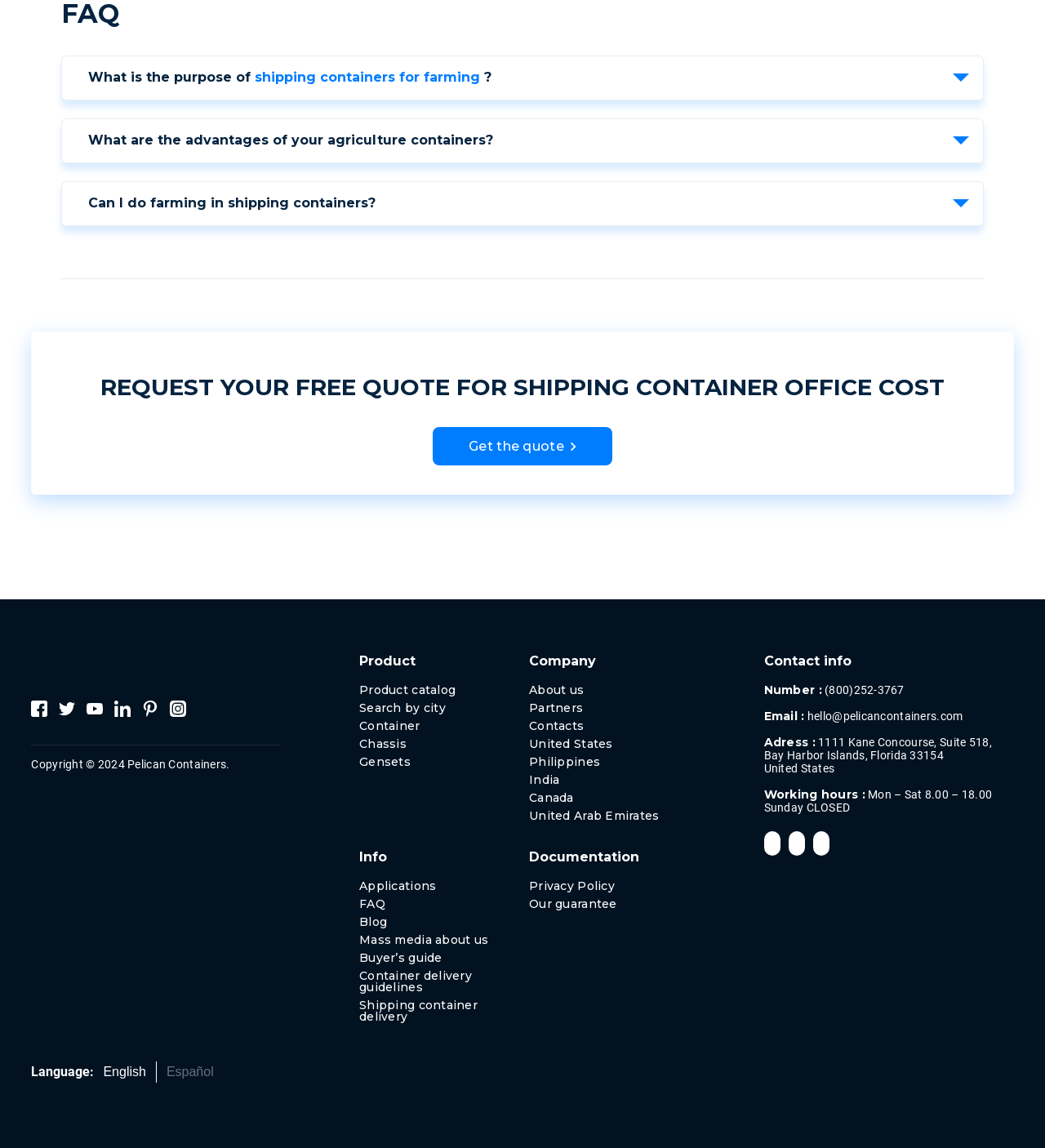What are the working hours of Pelican Containers?
Refer to the image and provide a one-word or short phrase answer.

Mon – Sat 8.00 – 18.00, Sunday CLOSED